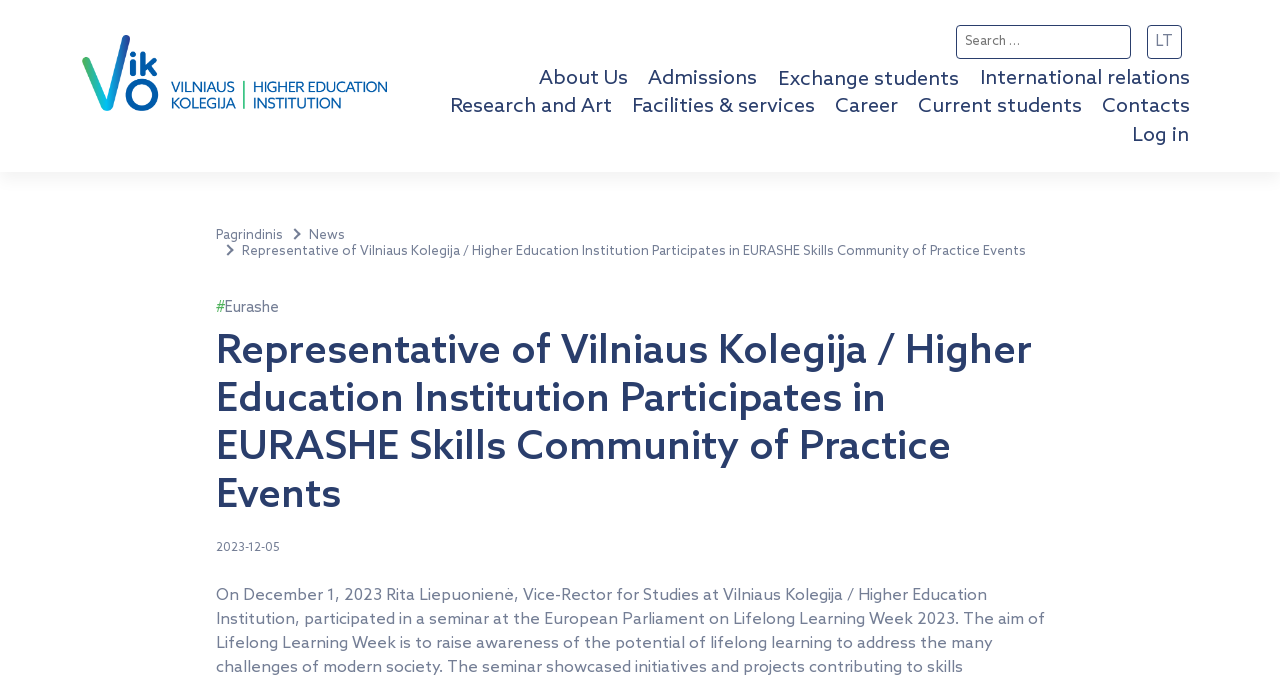Specify the bounding box coordinates of the element's region that should be clicked to achieve the following instruction: "Log in to the system". The bounding box coordinates consist of four float numbers between 0 and 1, in the format [left, top, right, bottom].

[0.877, 0.178, 0.936, 0.225]